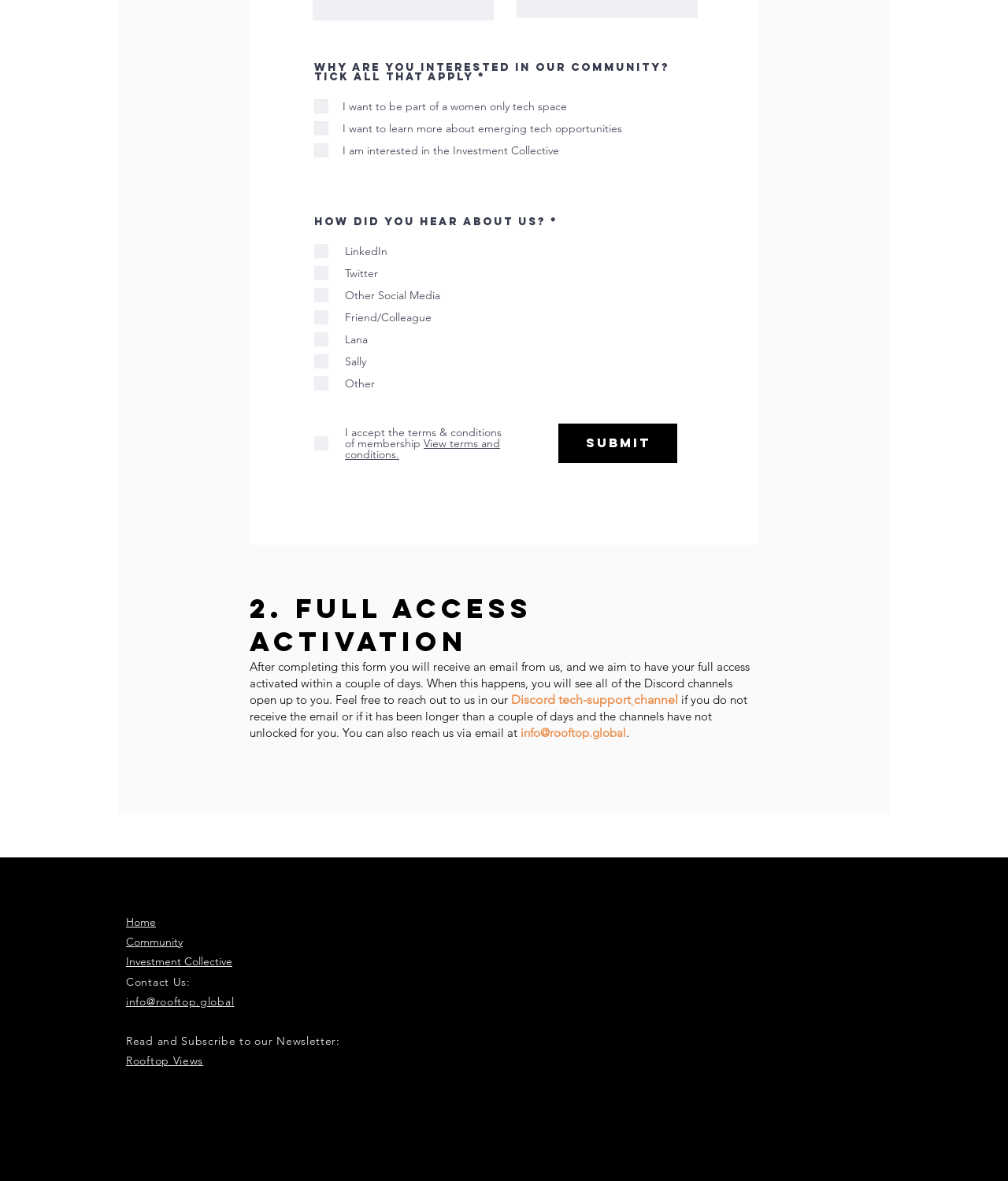What is the name of the newsletter?
Please provide a comprehensive answer based on the information in the image.

The webpage has a link to subscribe to the newsletter, which is named 'Rooftop Views', as indicated by the text 'Read and Subscribe to our Newsletter:' and the linked text 'Rooftop Views'.